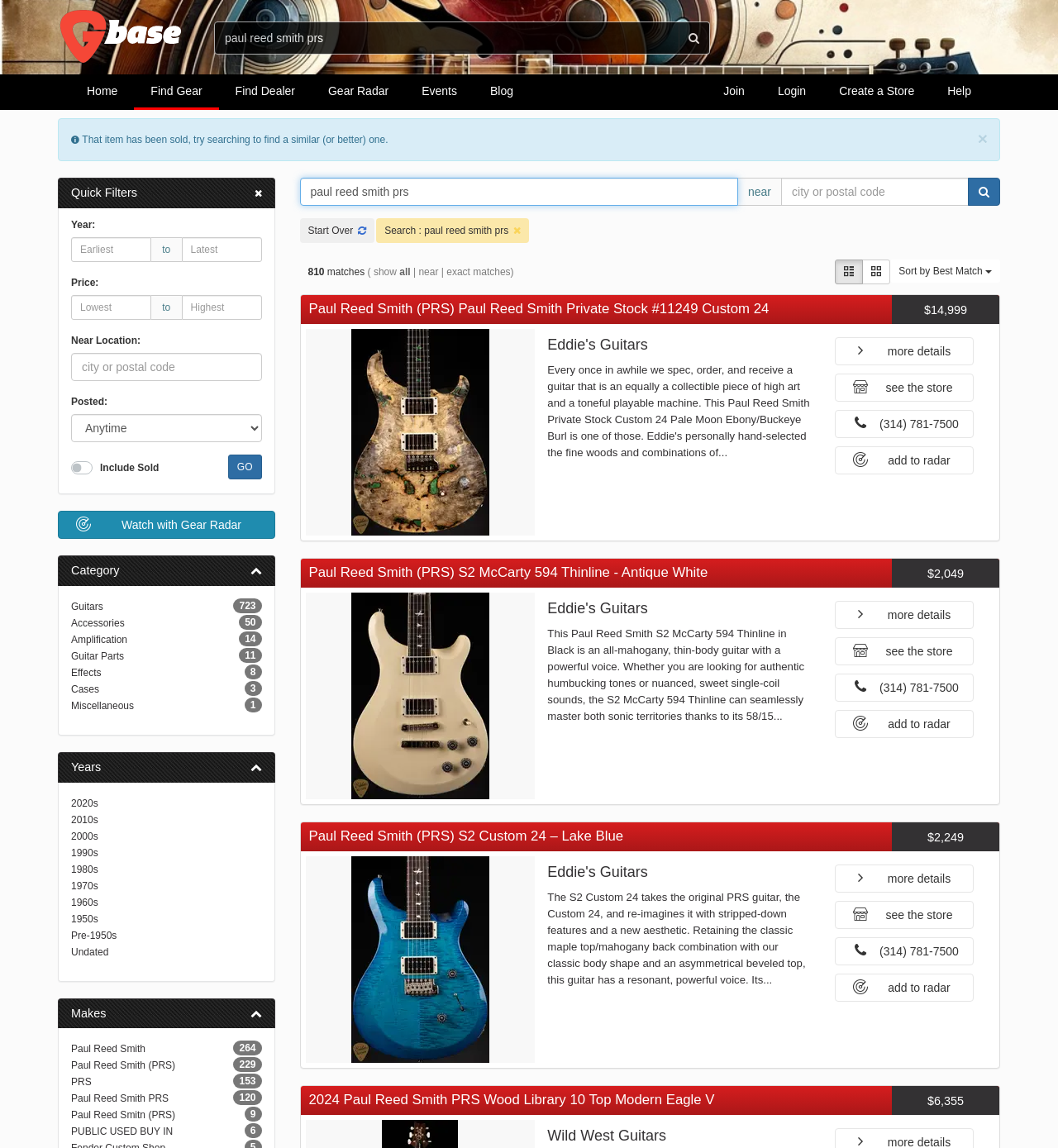Describe the webpage meticulously, covering all significant aspects.

This webpage is a search results page for guitars on Gbase.com. At the top, there is a navigation bar with links to "Home", "Find Gear", "Find Dealer", "Gear Radar", "Events", "Blog", "Join", "Login", "Create a Store", and "Help". Below the navigation bar, there is a search bar with a text box and a "Search for Guitars" button. The search bar is focused on the search query "paul reed smith prs".

To the right of the search bar, there is a notification that an item has been sold, and the user is encouraged to search for a similar item. Below the search bar, there are quick filters for year, price, location, and posted date. The user can select specific options from these filters to narrow down the search results.

The main content of the page is divided into three sections: category, years, and makes. The category section lists links to different types of guitars and accessories, such as "Guitars", "Accessories", and "Amplification". The years section lists links to guitars from different decades, from the 2020s to the 1950s and earlier. The makes section lists links to guitars from specific manufacturers, such as Paul Reed Smith and PRS.

At the bottom of the page, there is a secondary search bar with options to search for gear near a specific location. There are also links to start over, search again, and show all results. The page displays the number of matches for the search query and provides options to show results near a specific location or exact matches.